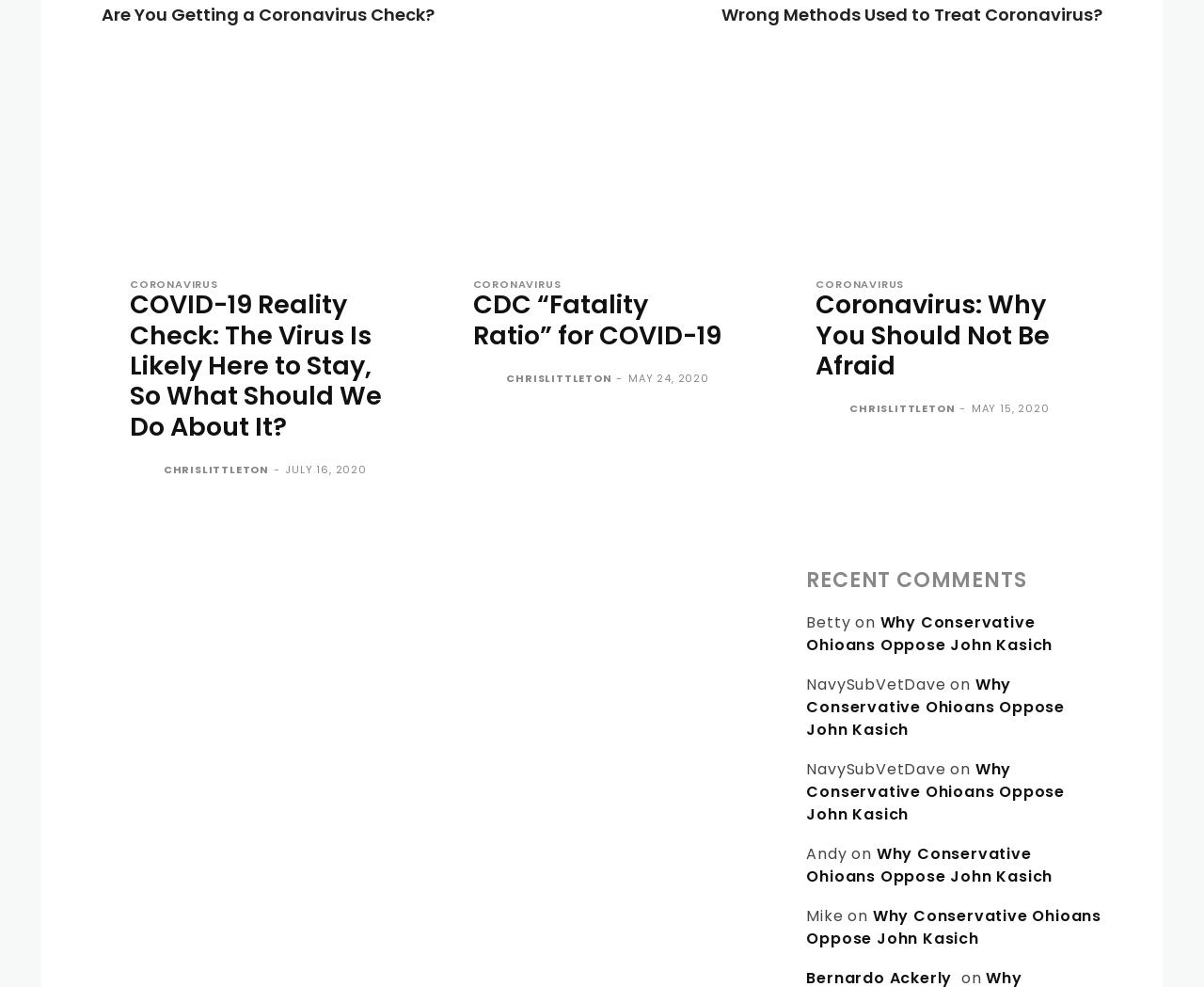Find the bounding box coordinates of the area that needs to be clicked in order to achieve the following instruction: "Read the comments from 'Betty'". The coordinates should be specified as four float numbers between 0 and 1, i.e., [left, top, right, bottom].

[0.67, 0.62, 0.707, 0.642]